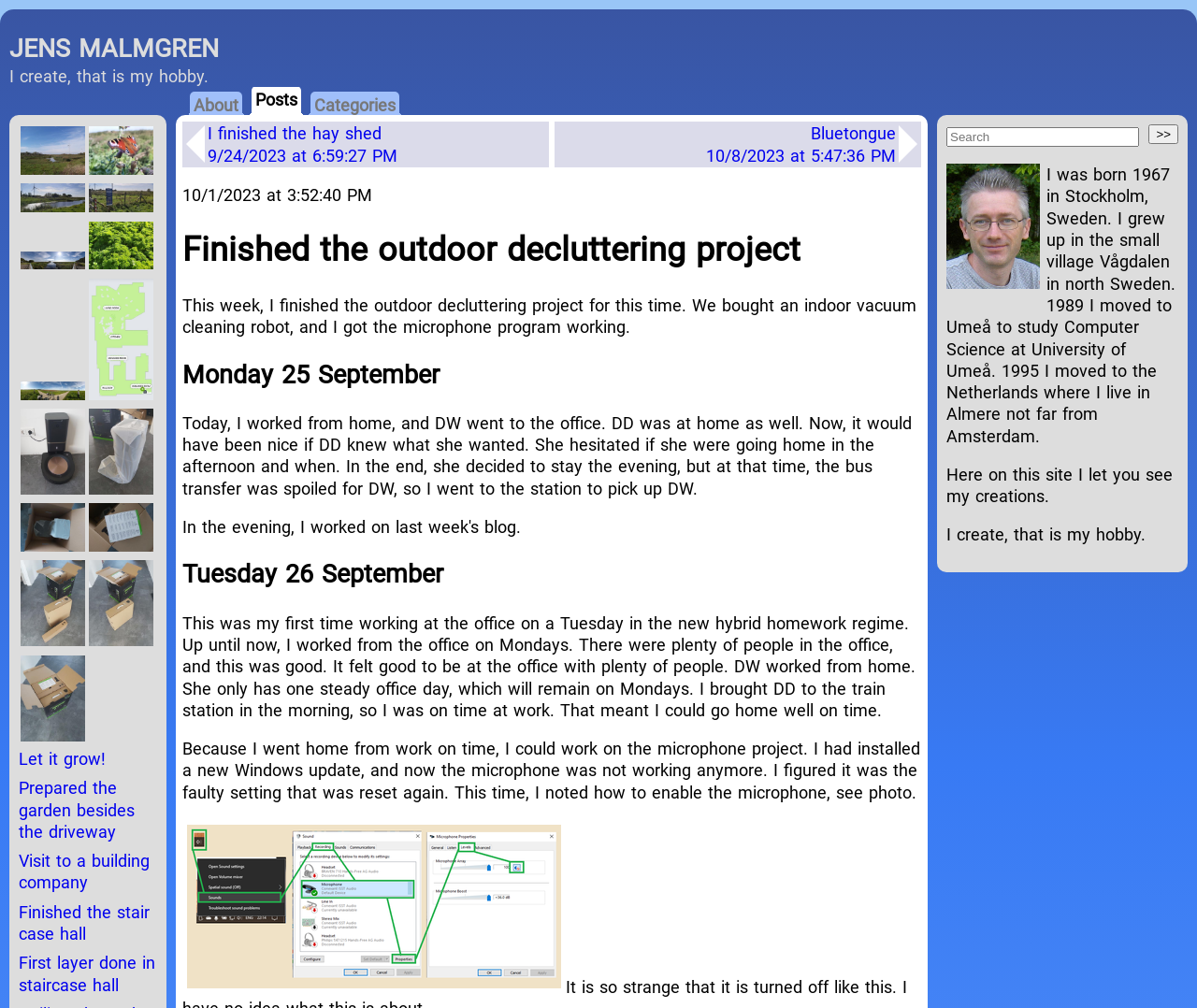Determine the bounding box coordinates of the clickable element necessary to fulfill the instruction: "Click on the 'About' link". Provide the coordinates as four float numbers within the 0 to 1 range, i.e., [left, top, right, bottom].

[0.159, 0.091, 0.202, 0.117]